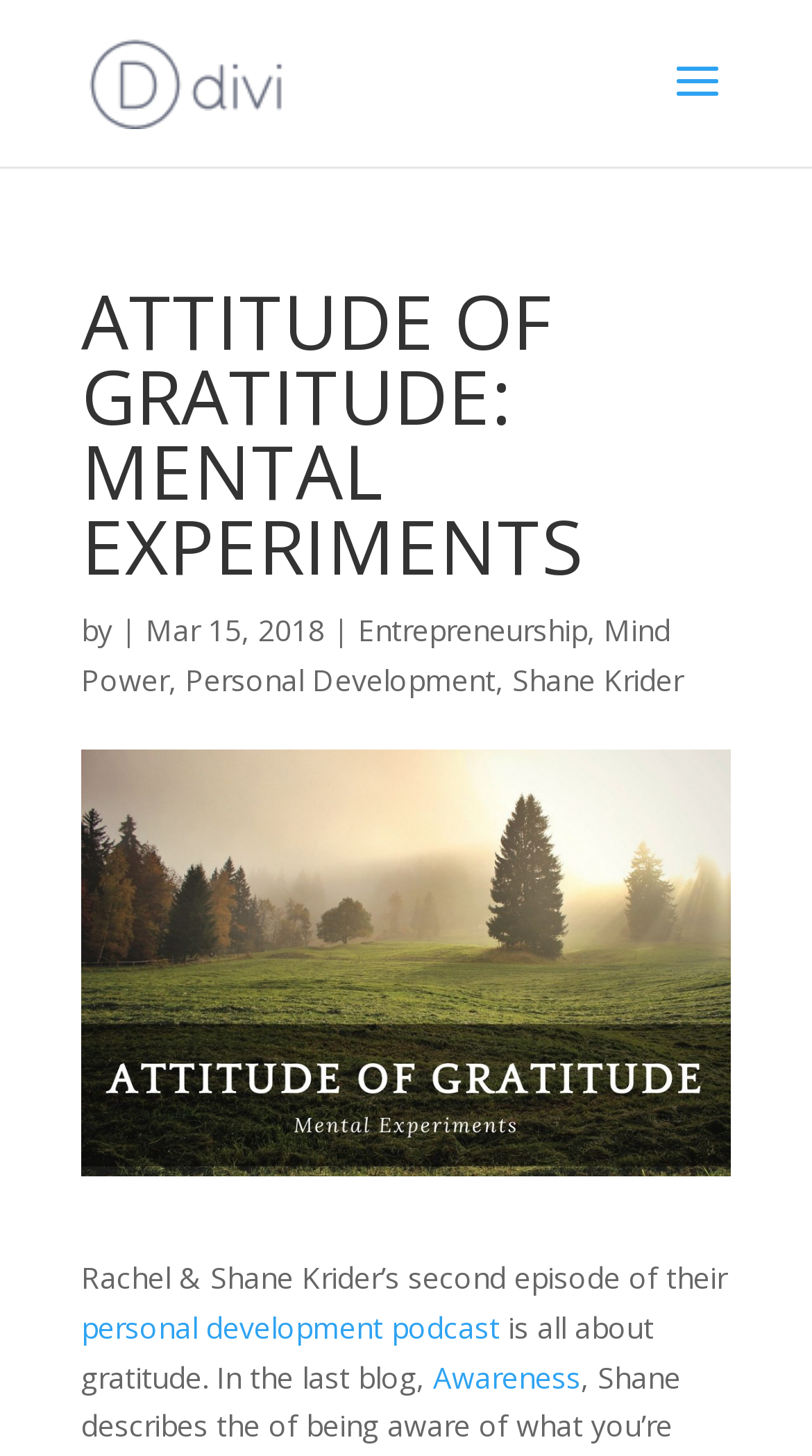Provide the bounding box coordinates for the UI element that is described by this text: "personal development podcast". The coordinates should be in the form of four float numbers between 0 and 1: [left, top, right, bottom].

[0.1, 0.898, 0.615, 0.925]